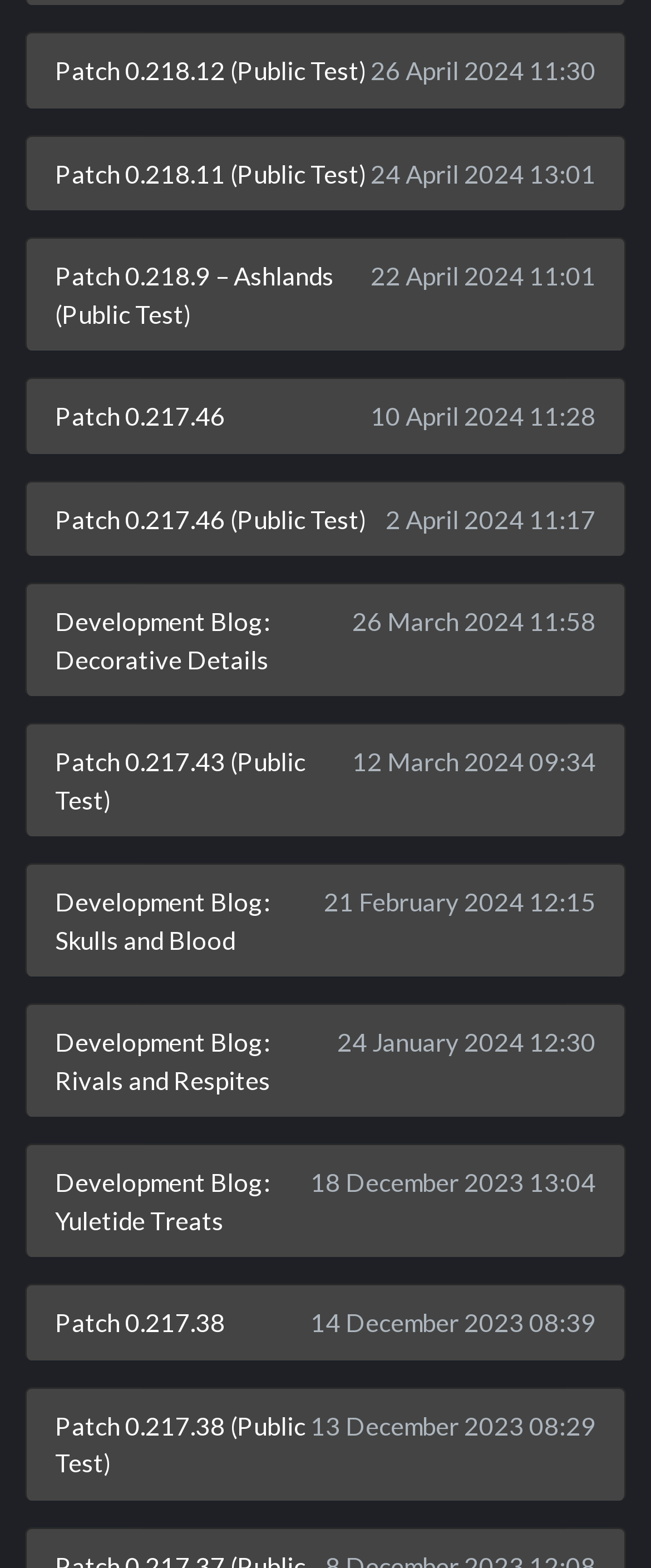Find the bounding box coordinates of the clickable area that will achieve the following instruction: "View patch 0.217.38 update".

[0.051, 0.824, 0.949, 0.863]